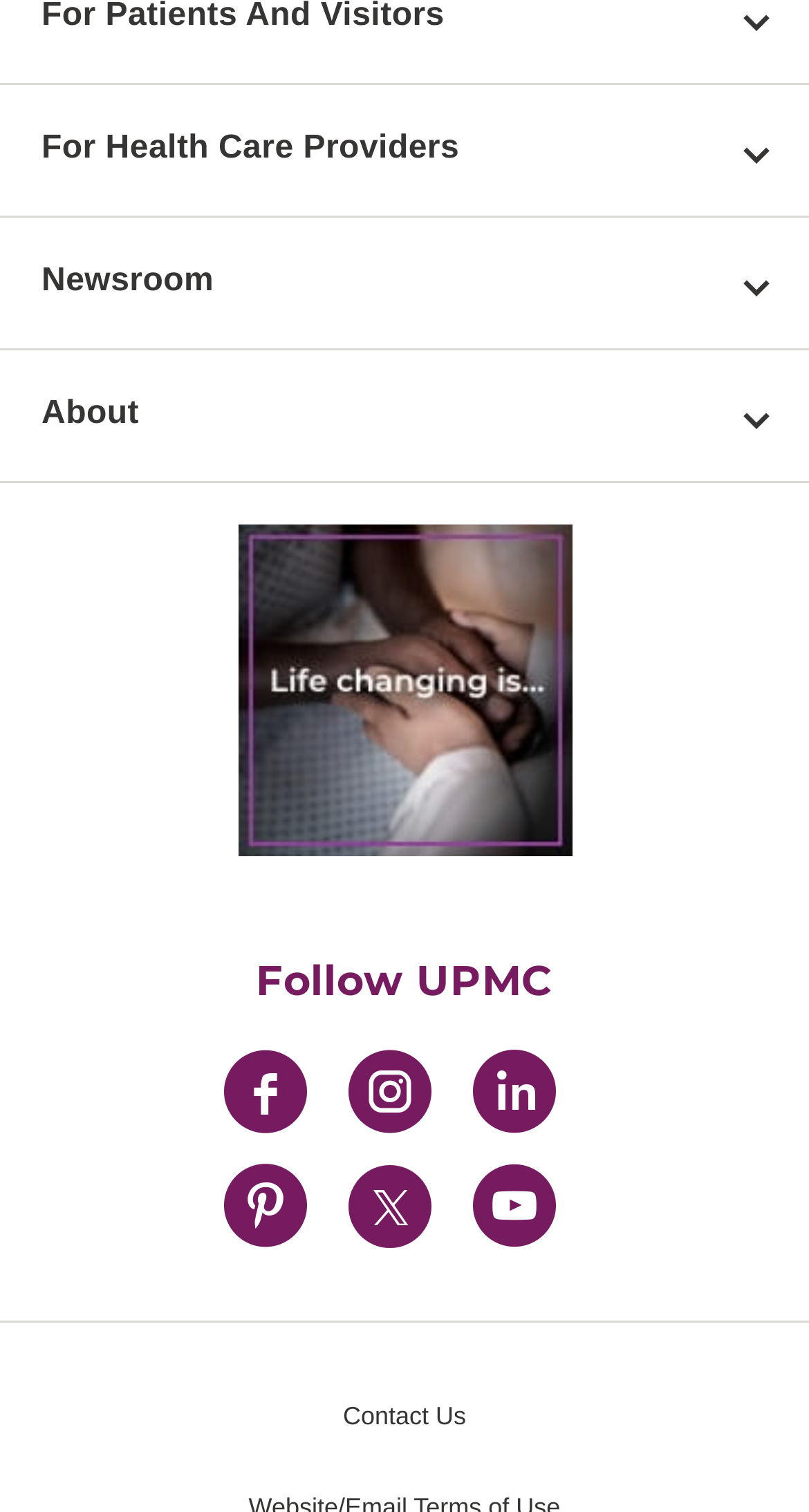Determine the bounding box coordinates of the region that needs to be clicked to achieve the task: "Follow UPMC on Twitter".

[0.431, 0.771, 0.533, 0.826]